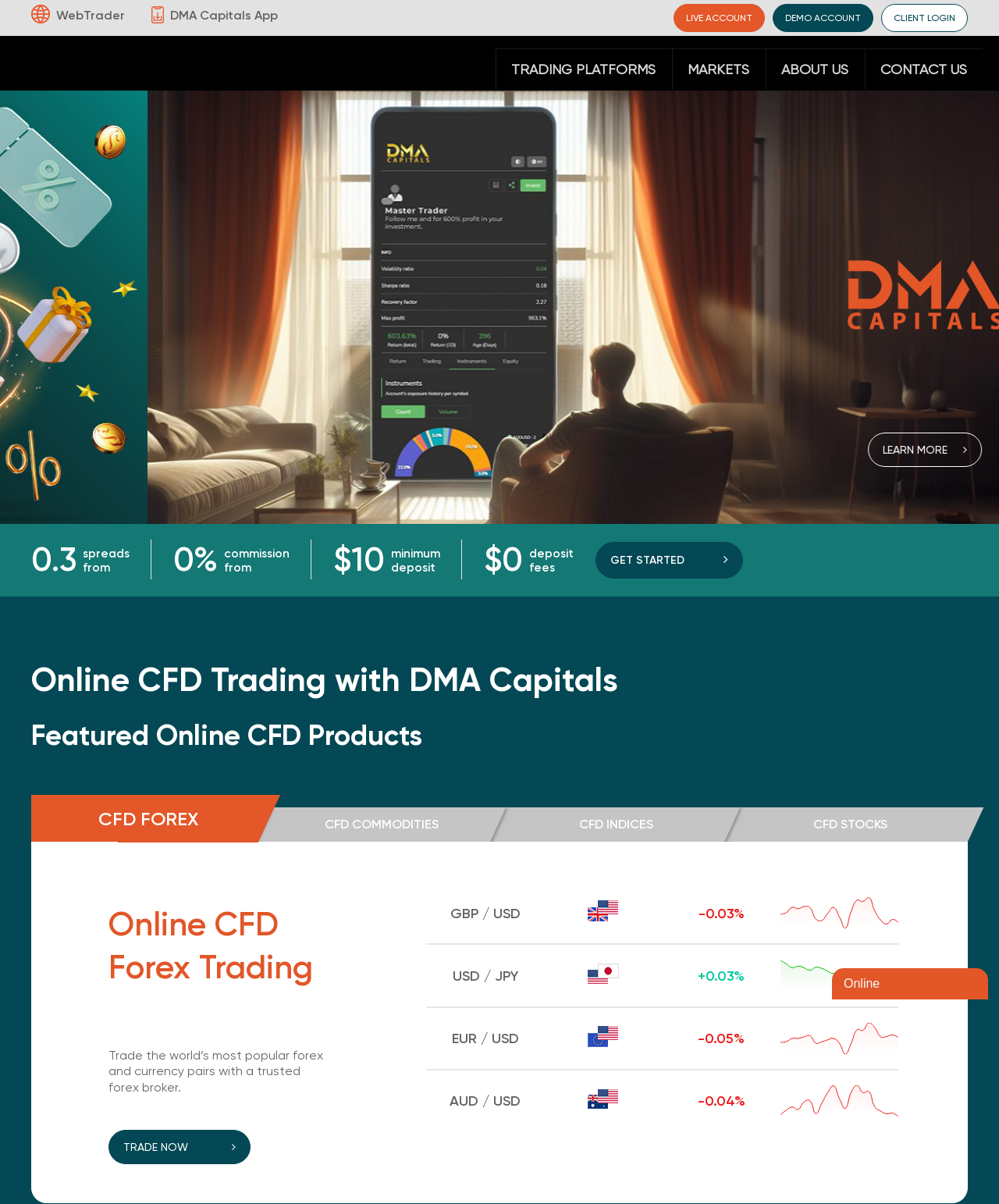Extract the main title from the webpage.

Online CFD Trading with DMA Capitals